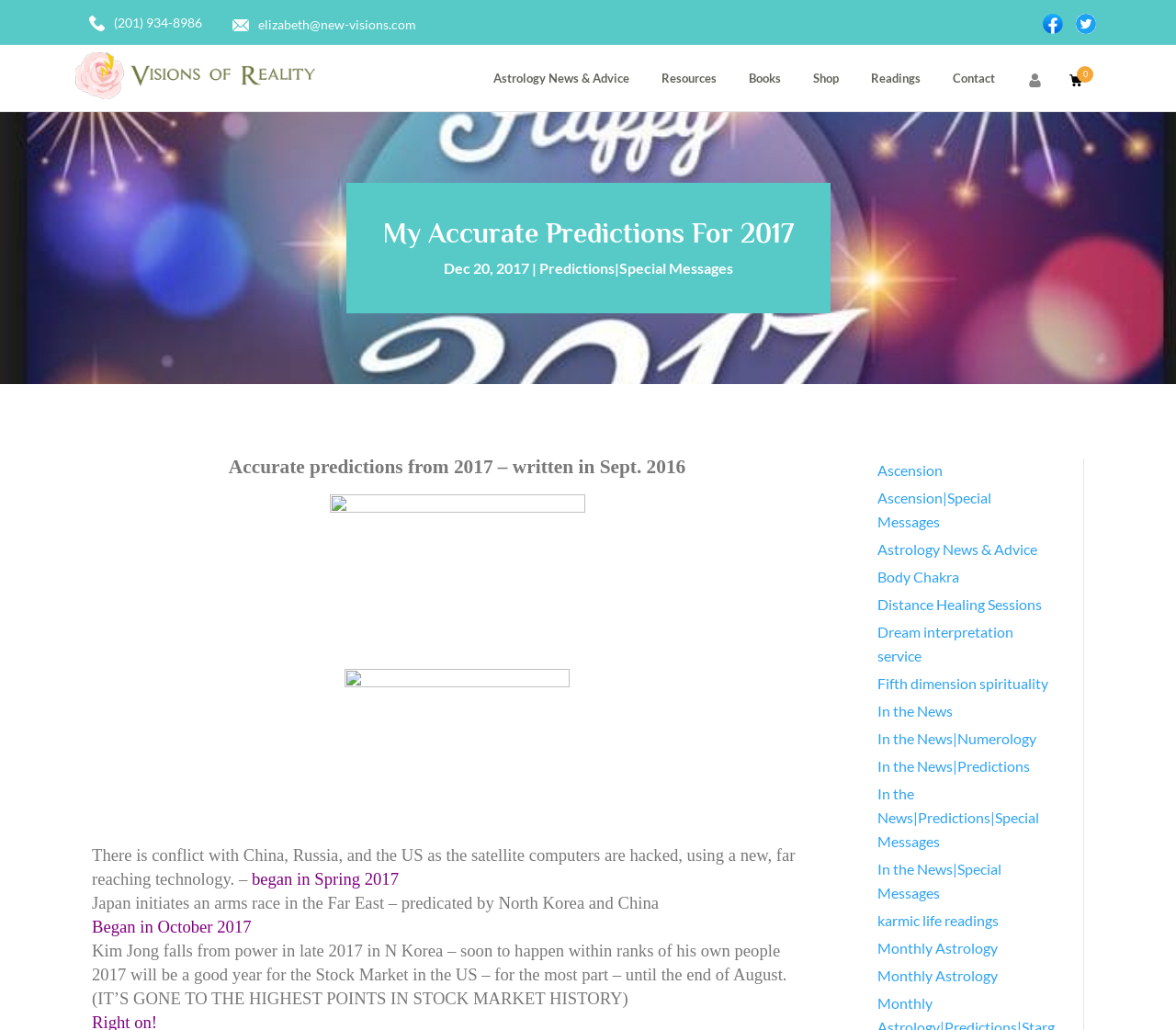What is the status of the Stock Market in the US in 2017?
Based on the visual information, provide a detailed and comprehensive answer.

I found this information by looking at the StaticText element with the text '2017 will be a good year for the Stock Market in the US – for the most part – until the end of August.'